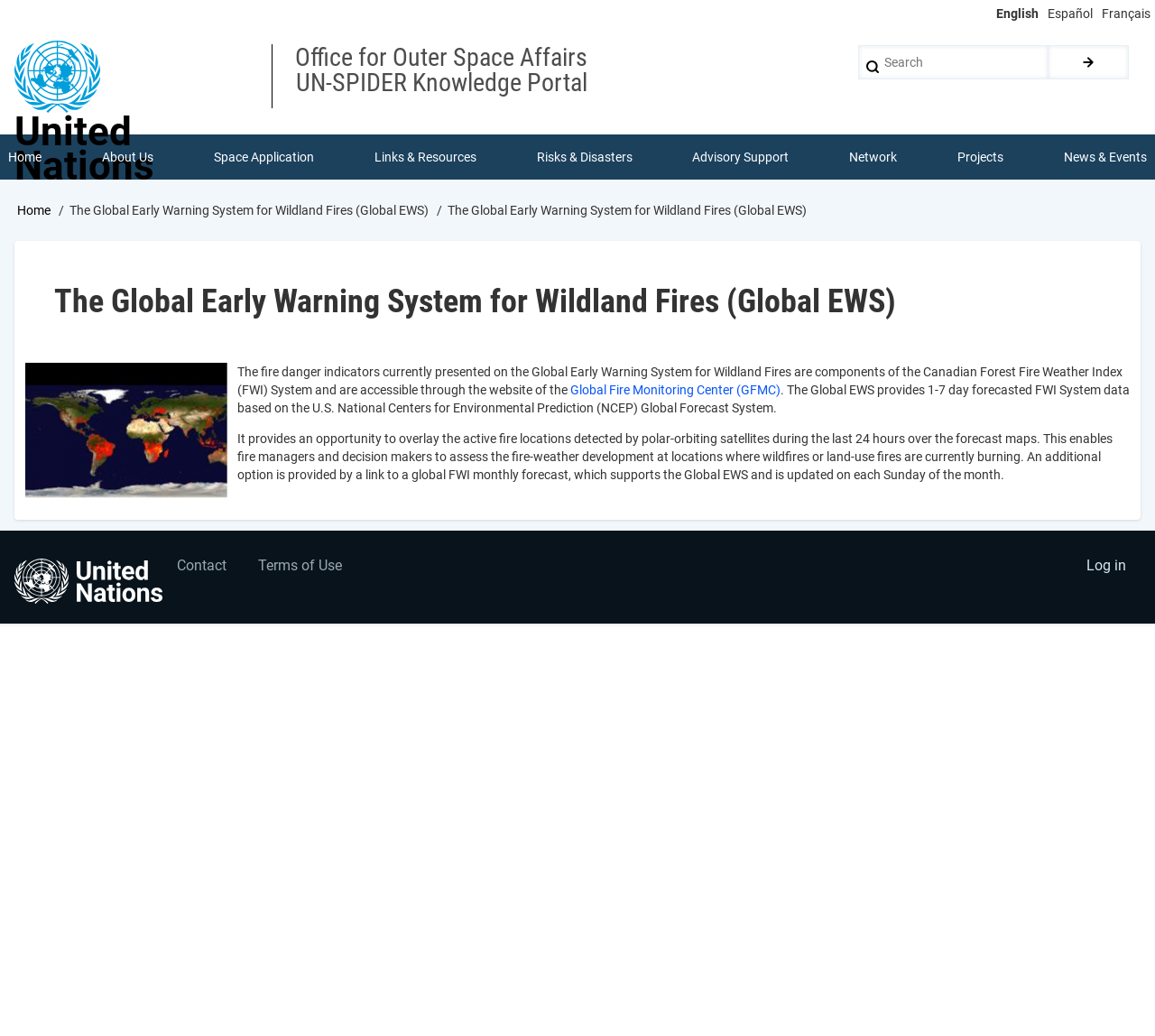Locate the bounding box coordinates of the element's region that should be clicked to carry out the following instruction: "Visit the Global Fire Monitoring Center". The coordinates need to be four float numbers between 0 and 1, i.e., [left, top, right, bottom].

[0.494, 0.37, 0.676, 0.384]